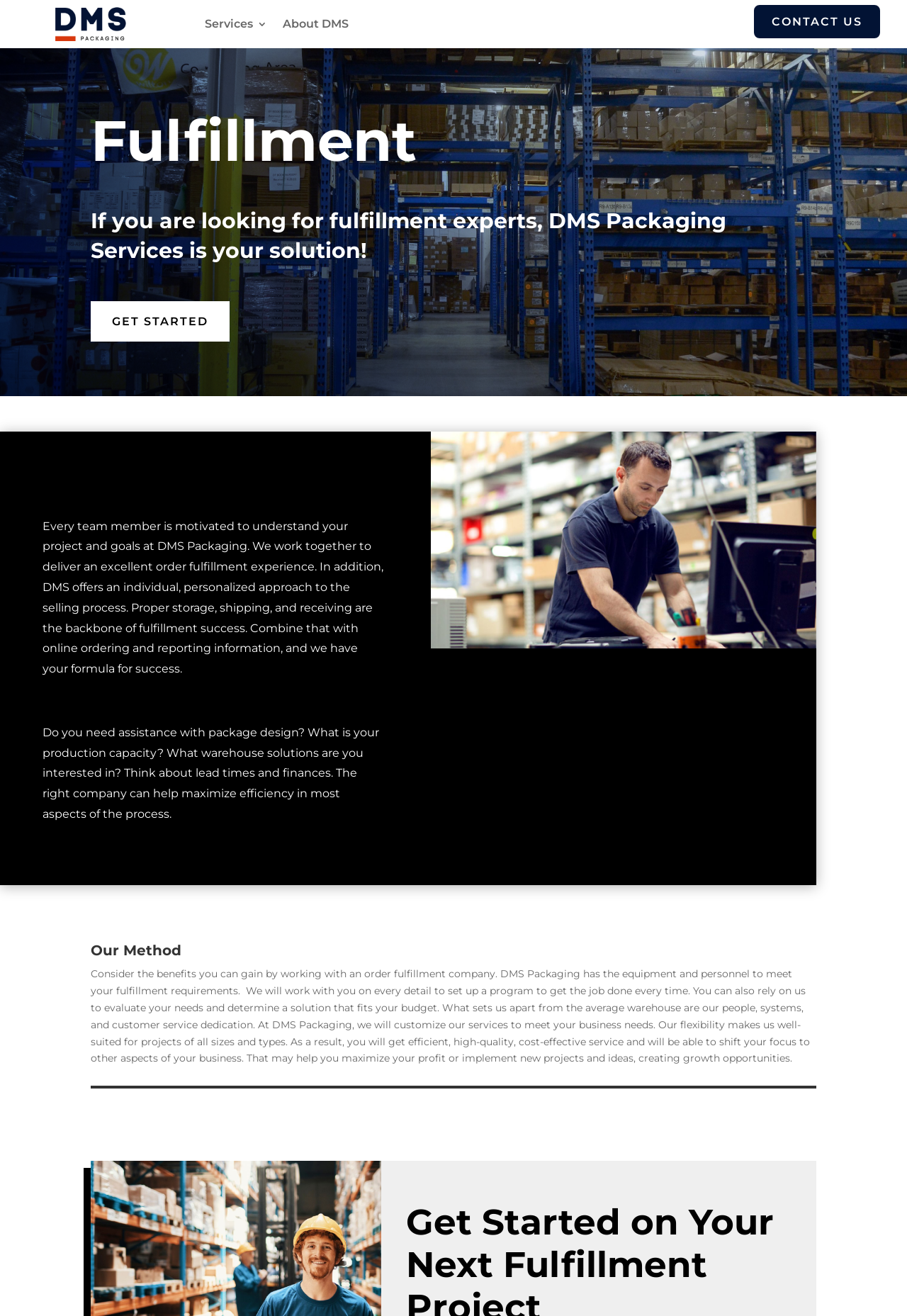Based on the provided description, "Services", find the bounding box of the corresponding UI element in the screenshot.

[0.225, 0.015, 0.294, 0.026]